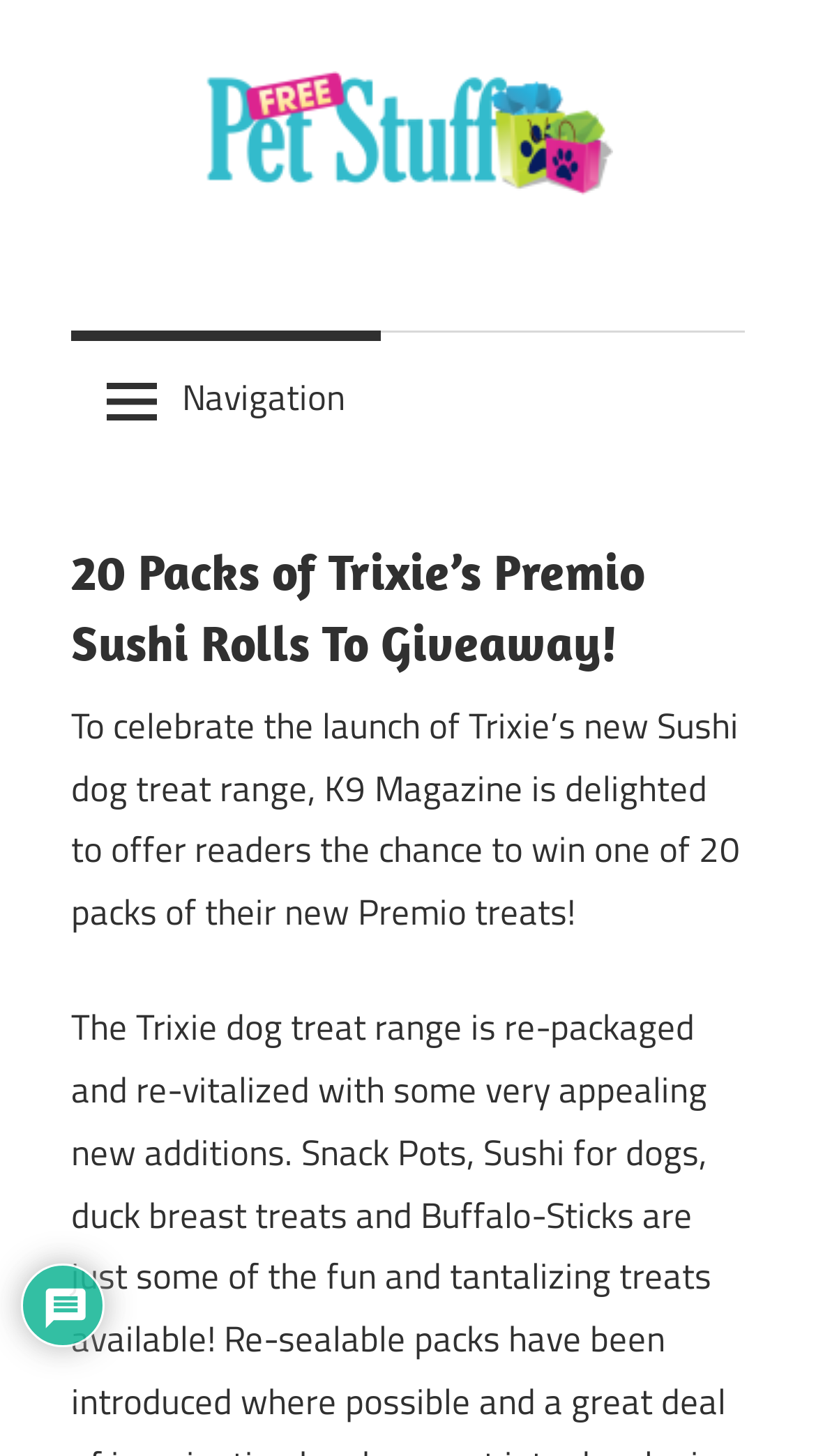Use a single word or phrase to answer the following:
What is the type of treat being given away?

Sushi dog treats